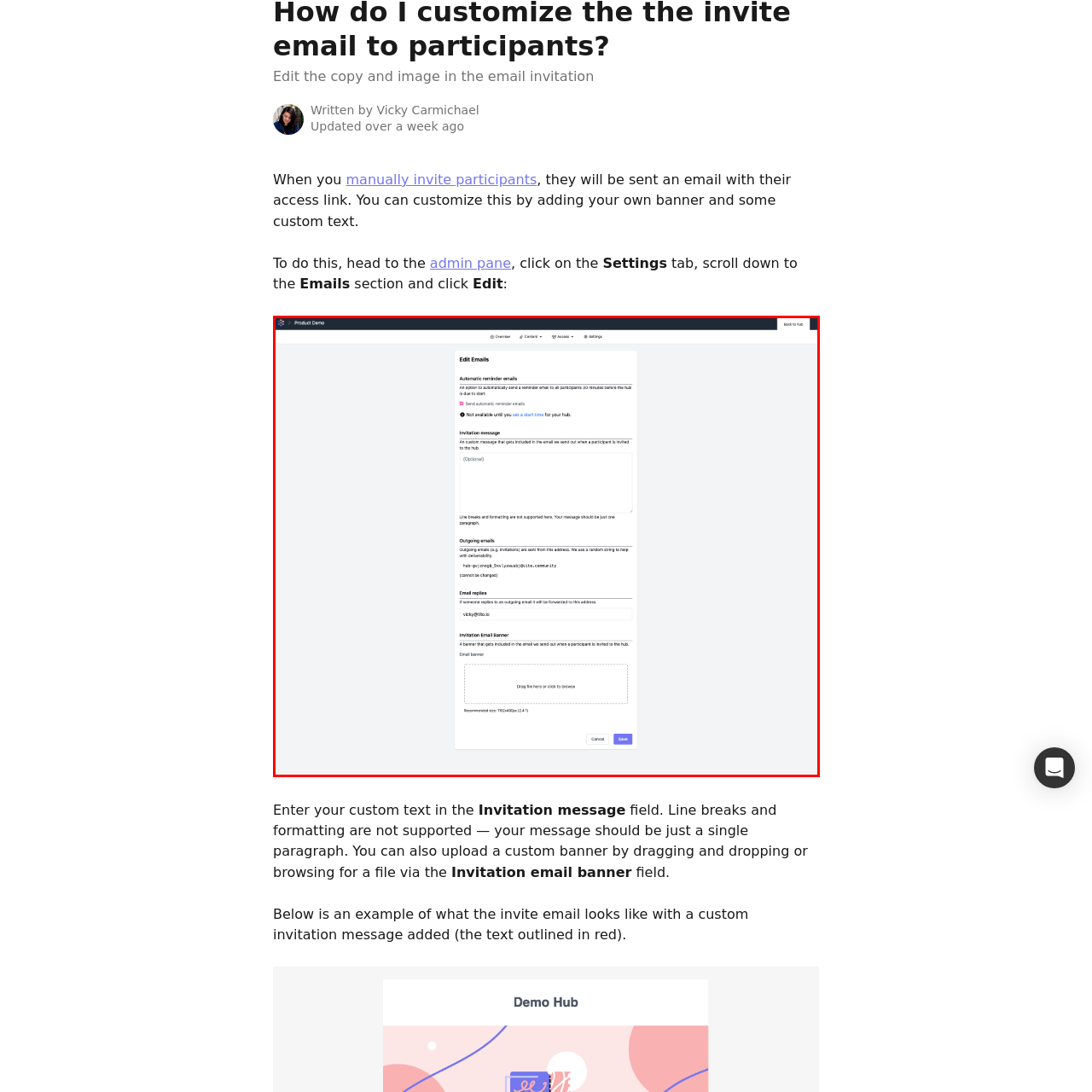Observe the visual content surrounded by a red rectangle, What is the purpose of the 'Email replies' section? Respond using just one word or a short phrase.

Set response email address